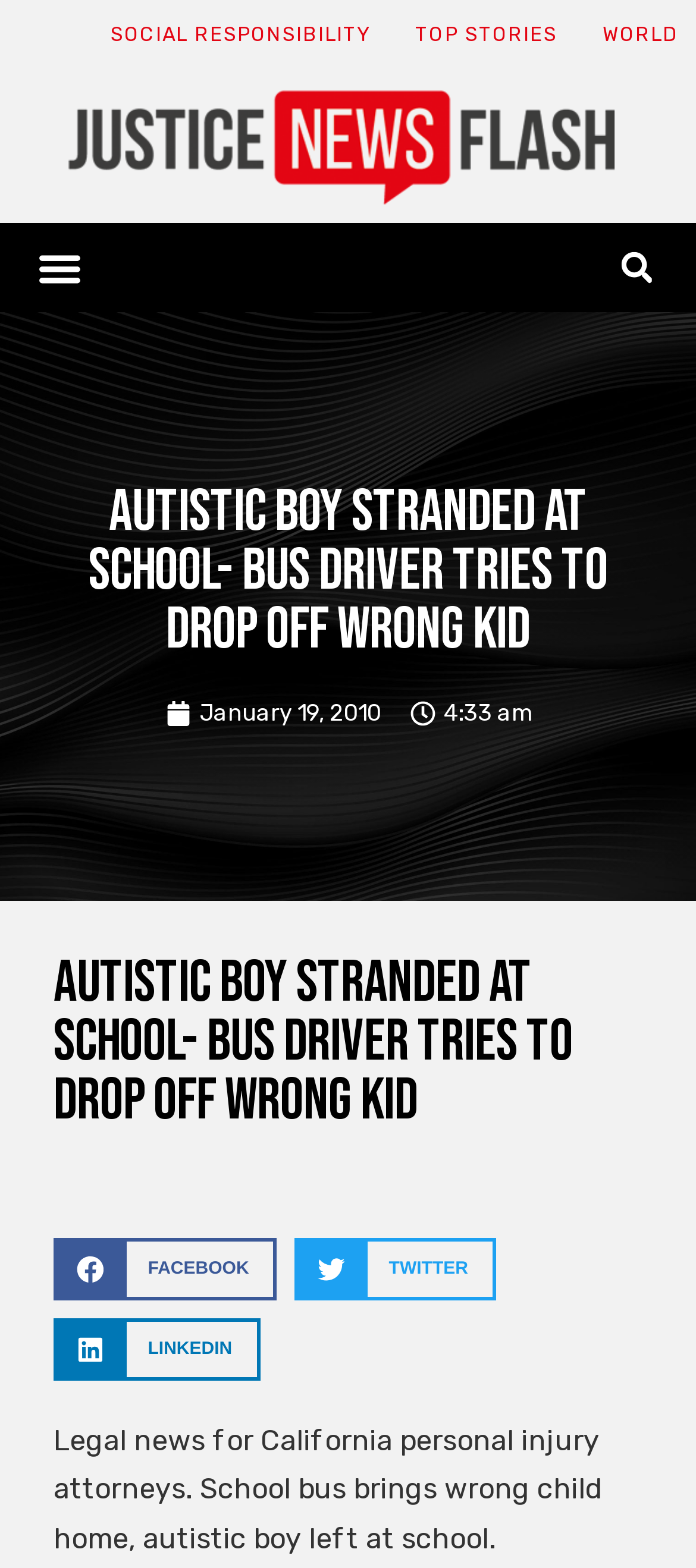Extract the bounding box coordinates for the UI element described by the text: "January 19, 2010". The coordinates should be in the form of [left, top, right, bottom] with values between 0 and 1.

[0.237, 0.443, 0.547, 0.466]